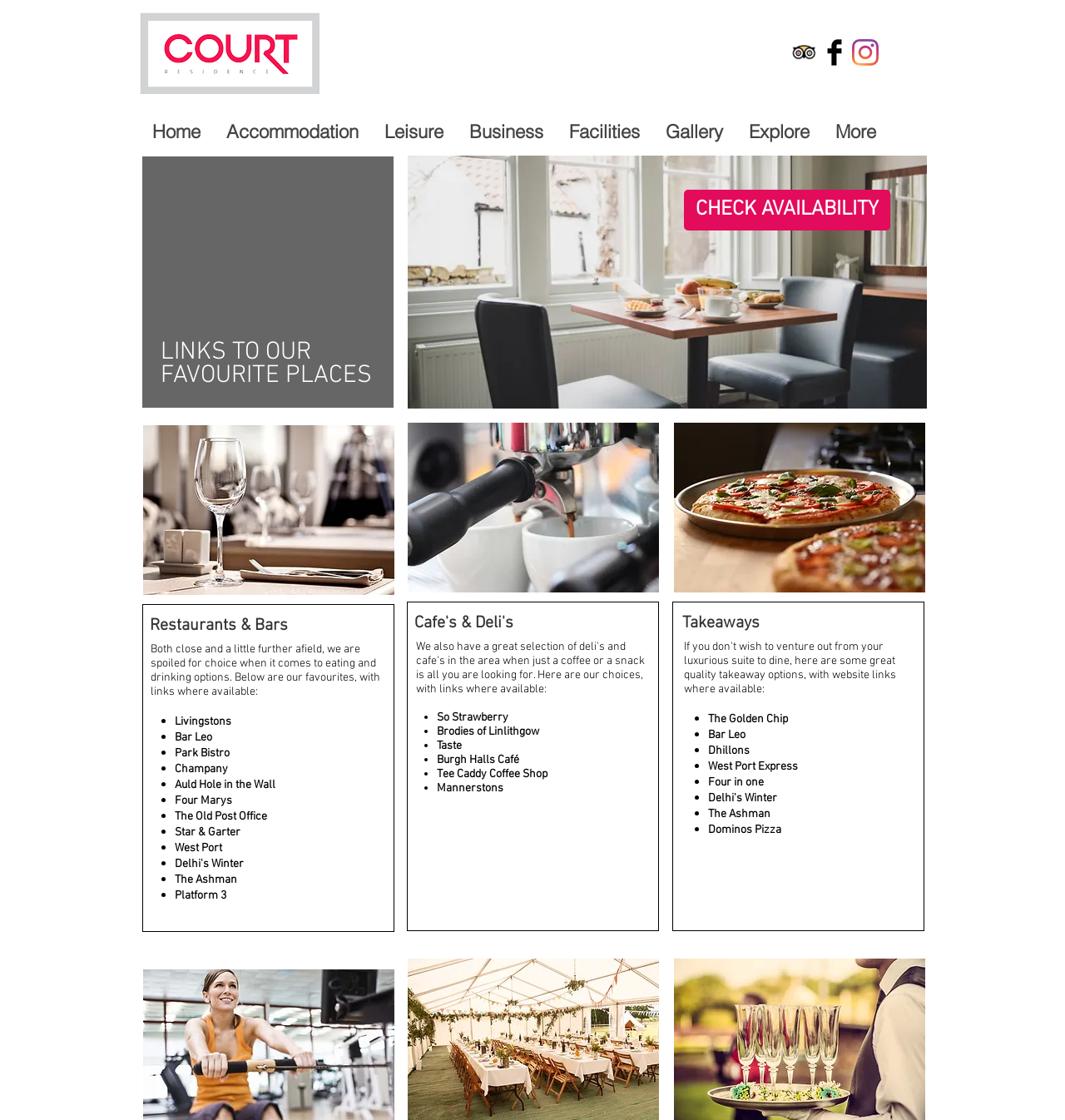How many categories of links are listed?
Provide an in-depth and detailed answer to the question.

The webpage lists three categories of links: Restaurants & Bars, Cafe's & Deli's, and Takeaways. Each category has a list of links to specific establishments.